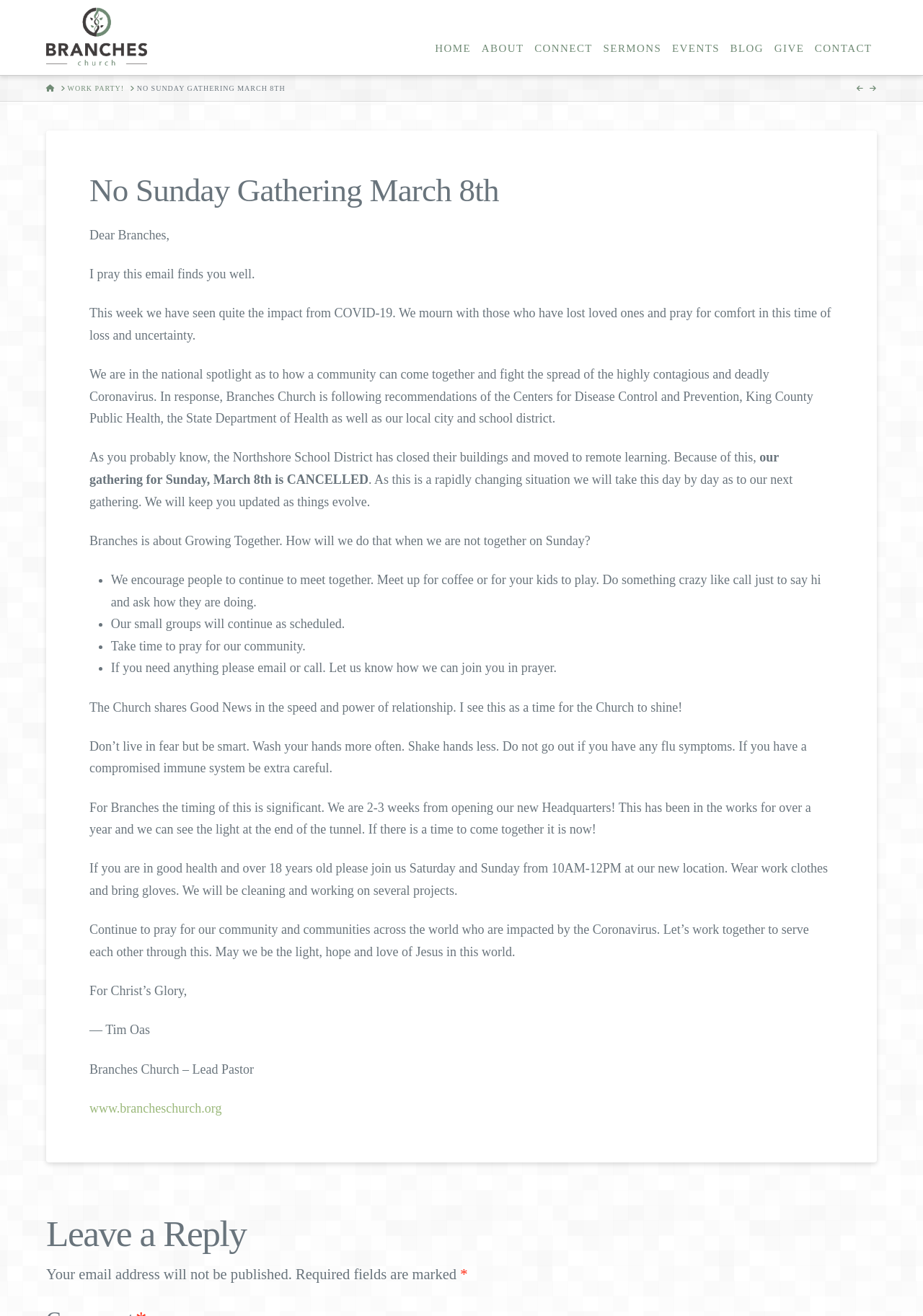Identify the headline of the webpage and generate its text content.

No Sunday Gathering March 8th